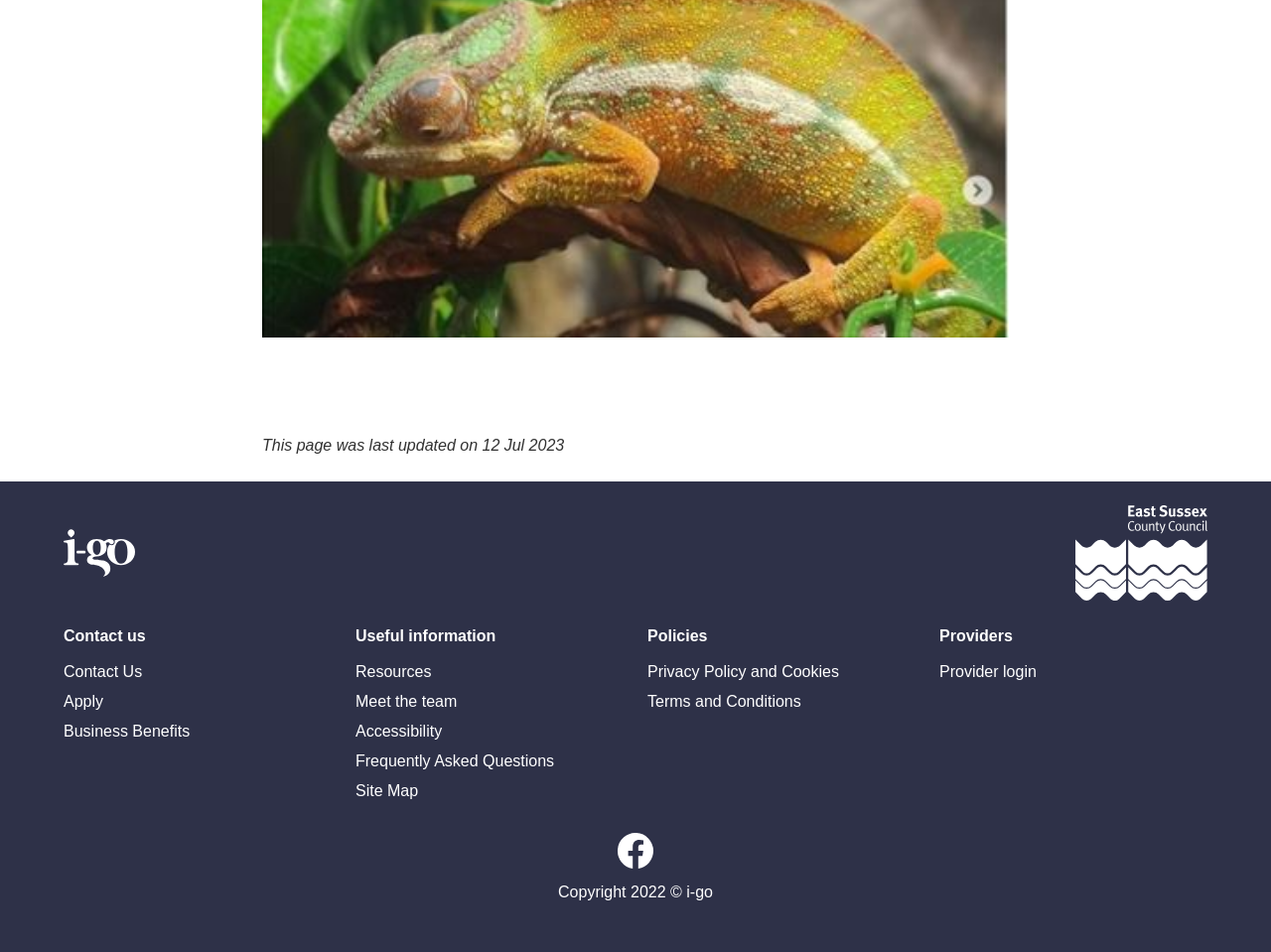What is the copyright information at the bottom?
Provide a well-explained and detailed answer to the question.

The copyright information is provided in a StaticText element at the bottom of the page, with the text 'Copyright 2022 © i-go' and bounding box coordinates [0.439, 0.928, 0.561, 0.945]. This suggests that the copyright information is 2022 i-go.